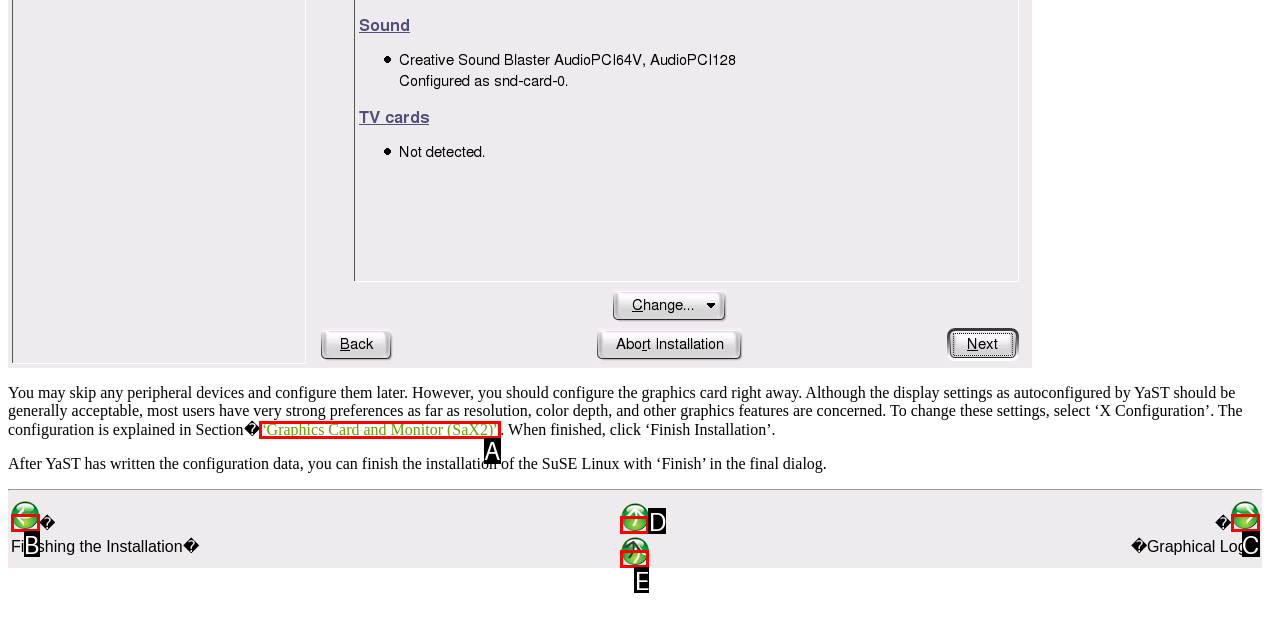Determine which HTML element corresponds to the description: “Graphics Card and Monitor (SaX2)”. Provide the letter of the correct option.

A